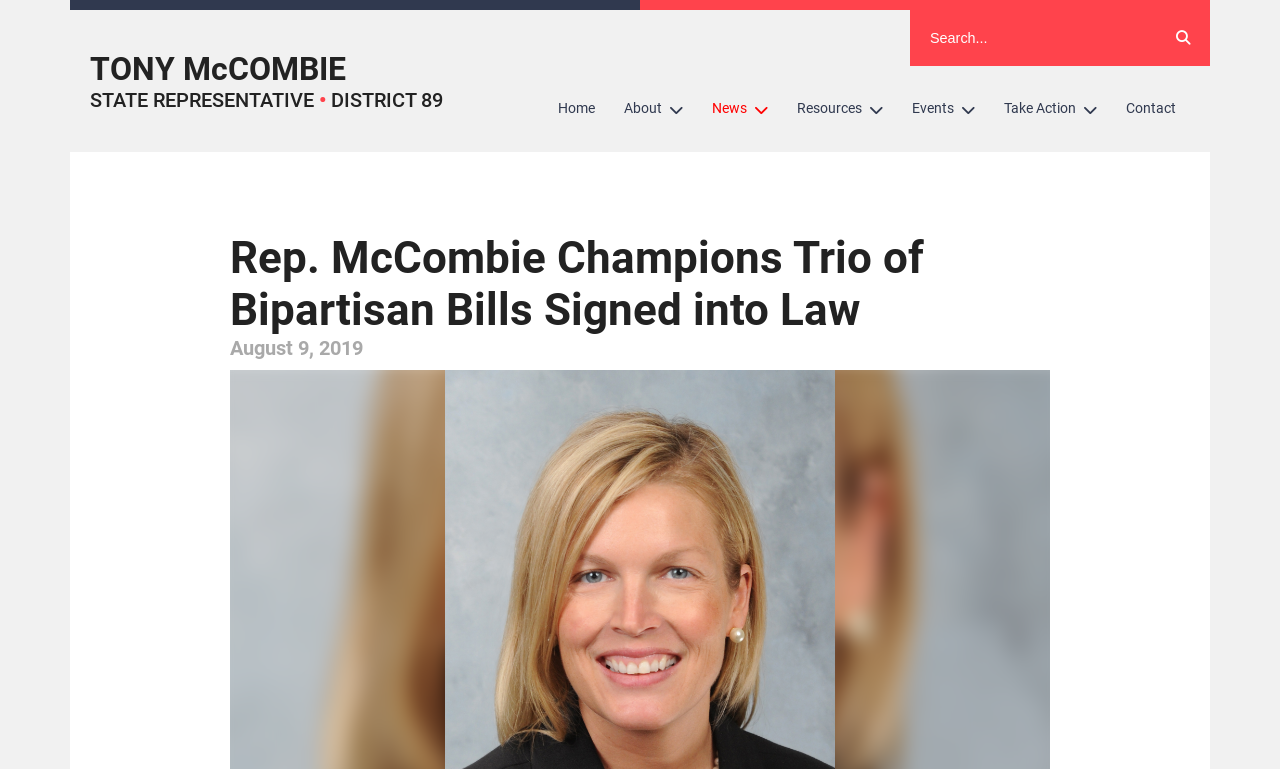What is the purpose of the textbox?
Provide an in-depth and detailed explanation in response to the question.

I found the answer by looking at the textbox, which has a placeholder text 'Search...'.